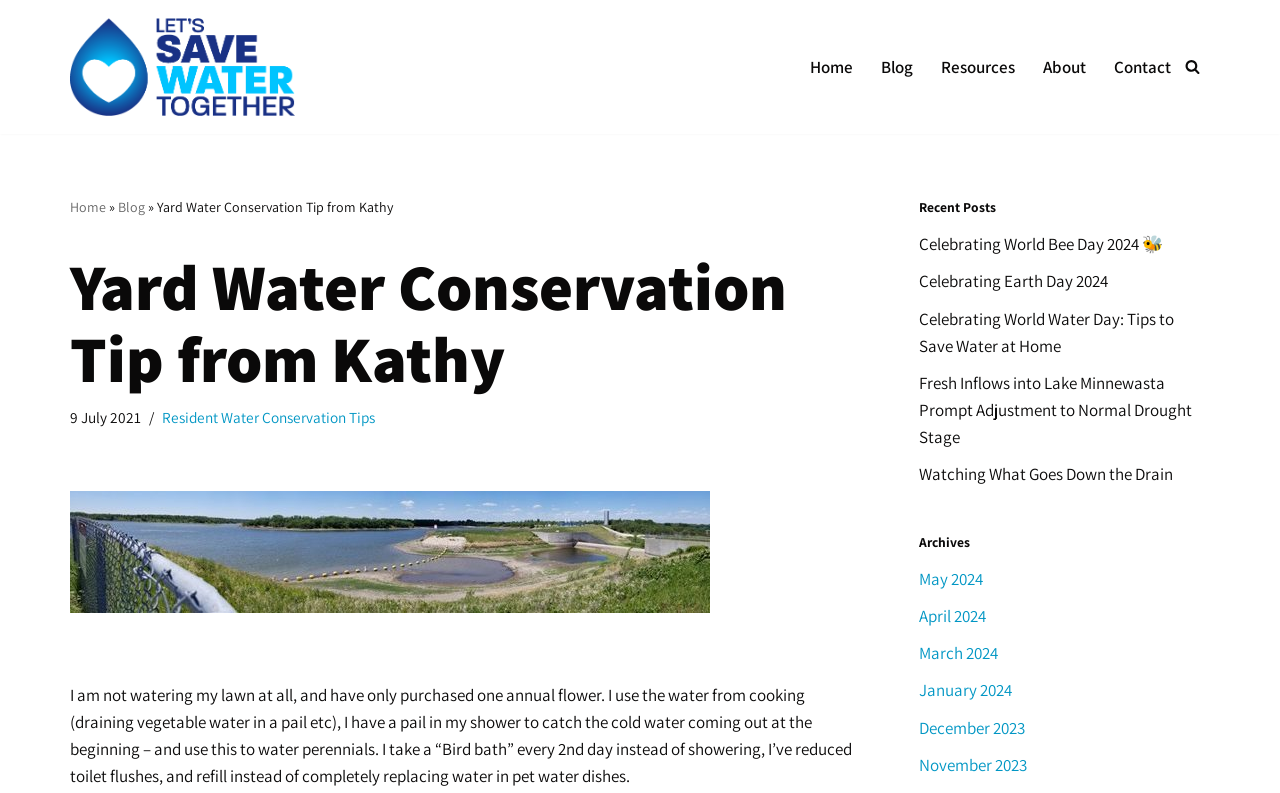Provide the bounding box coordinates for the area that should be clicked to complete the instruction: "Go to Home page".

[0.633, 0.067, 0.666, 0.102]